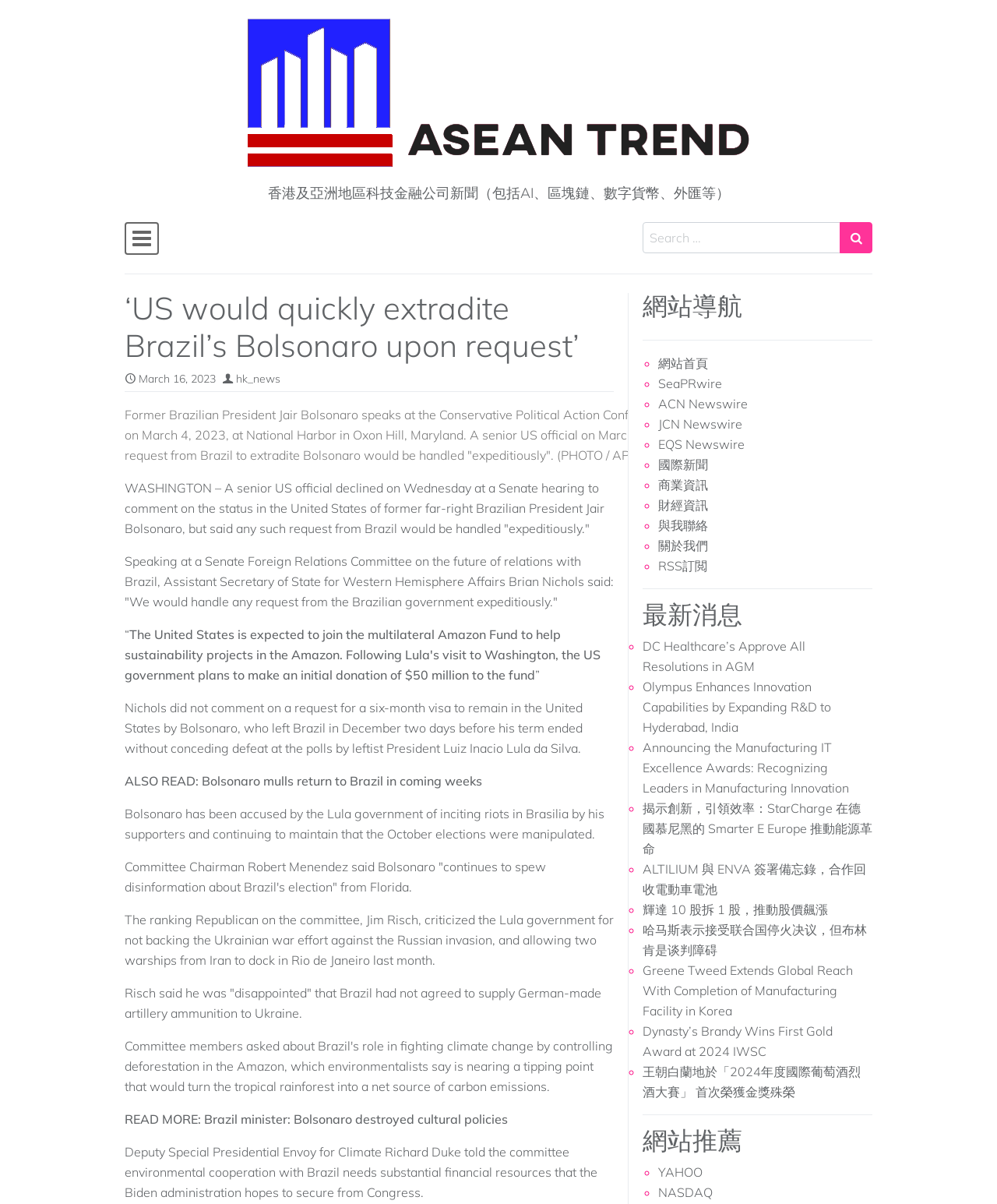Identify the bounding box coordinates of the section that should be clicked to achieve the task described: "Read the news about Bolsonaro".

[0.125, 0.338, 0.744, 0.384]